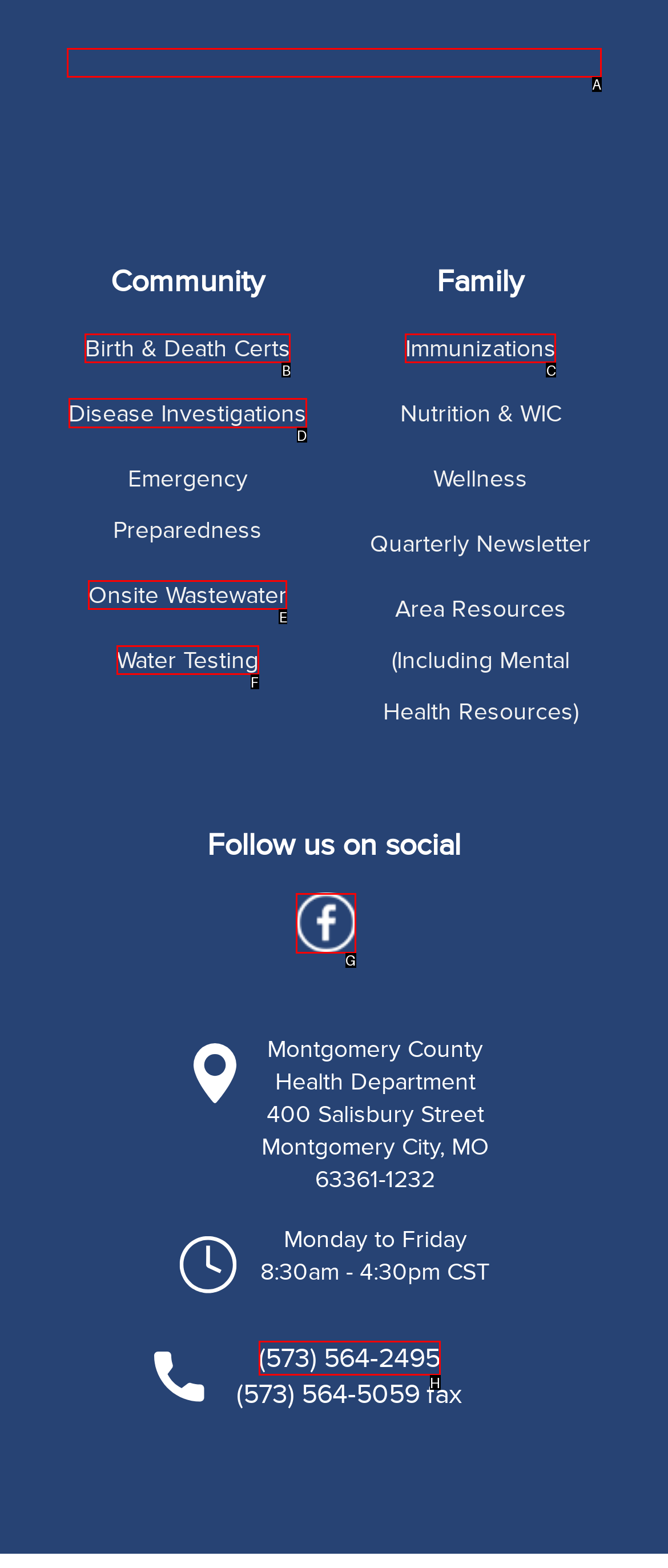Which option should you click on to fulfill this task: Visit the Disease Investigations page? Answer with the letter of the correct choice.

D